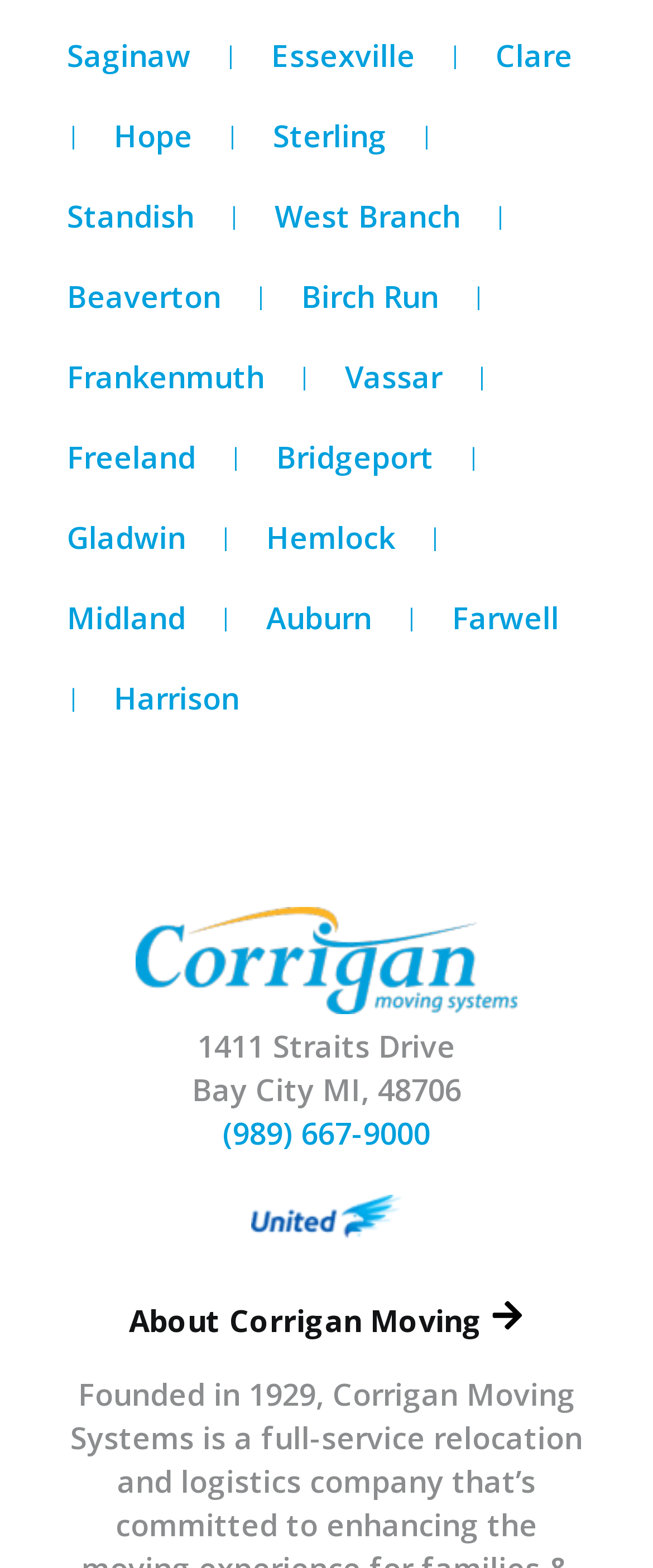Locate the bounding box coordinates of the area you need to click to fulfill this instruction: 'Visit About Corrigan Moving'. The coordinates must be in the form of four float numbers ranging from 0 to 1: [left, top, right, bottom].

[0.197, 0.829, 0.751, 0.854]